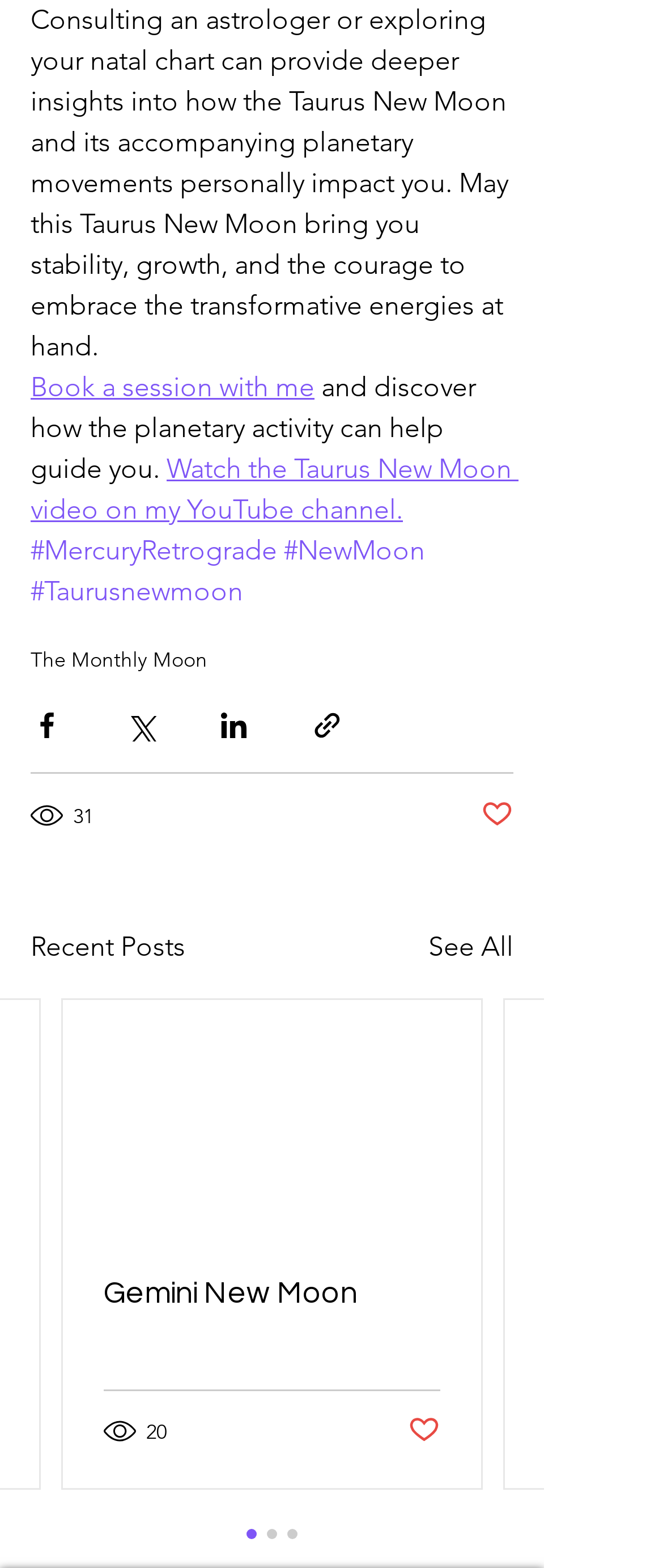Please specify the bounding box coordinates for the clickable region that will help you carry out the instruction: "Share via Facebook".

[0.046, 0.452, 0.095, 0.473]